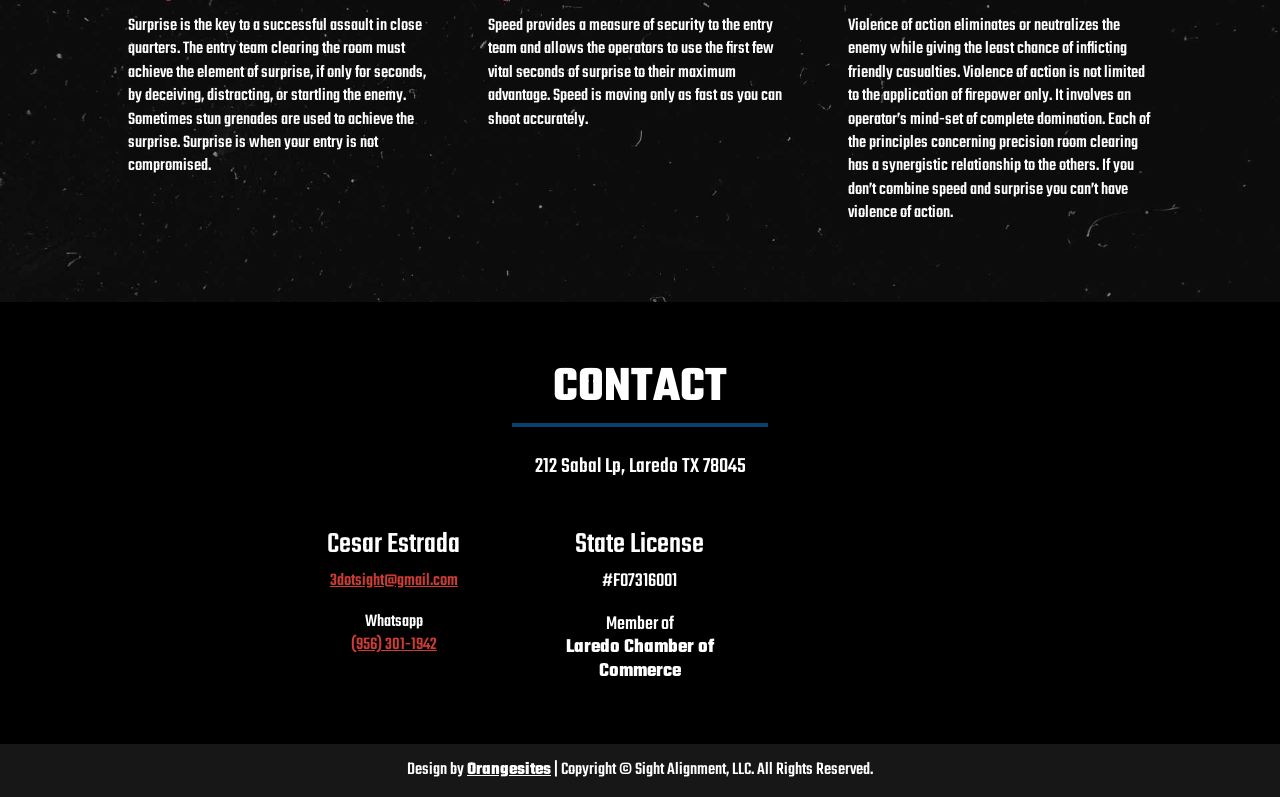What is the address of the contact?
Using the image as a reference, give an elaborate response to the question.

The address of the contact can be found under the 'CONTACT' heading, which is '212 Sabal Lp, Laredo TX 78045'.